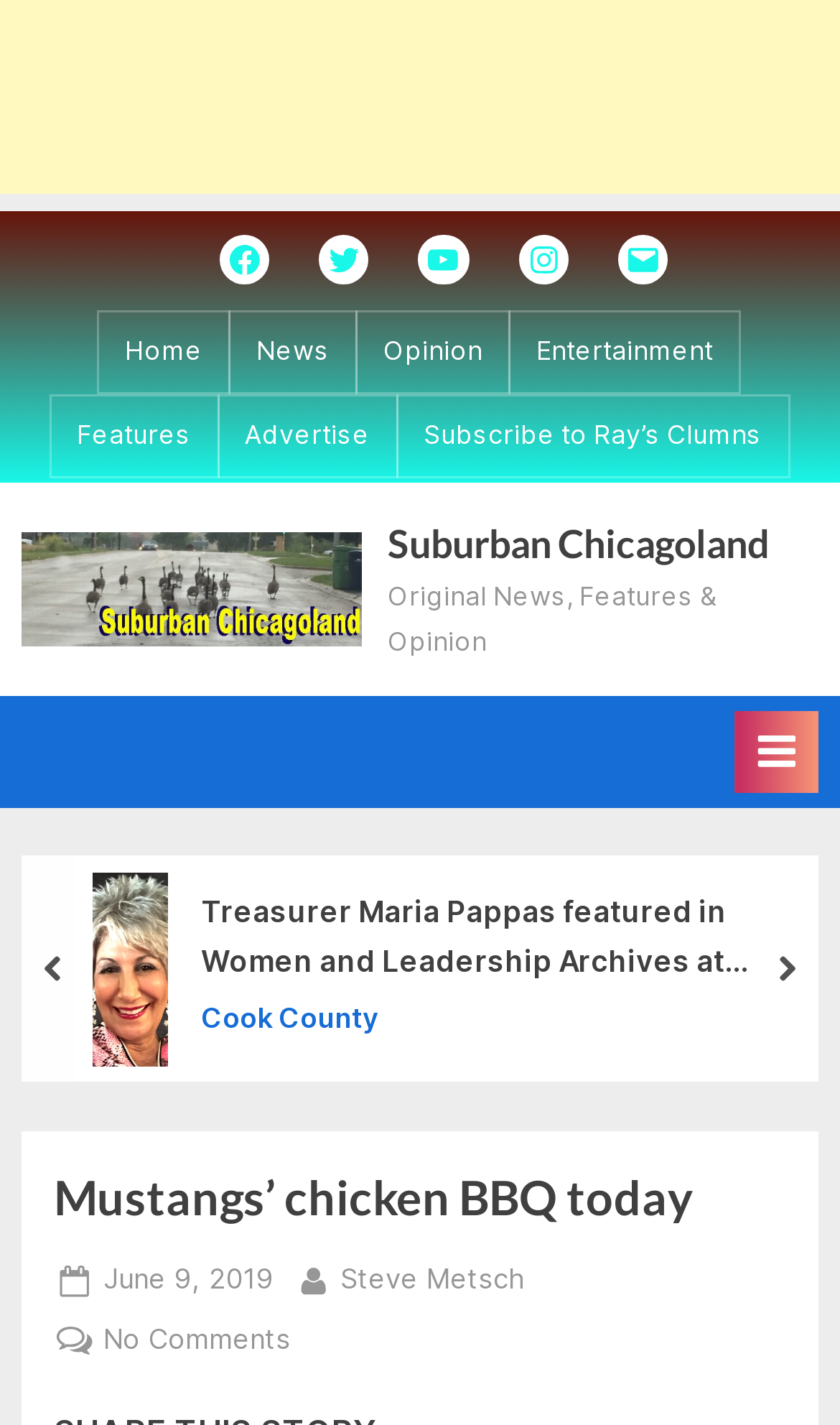Find and specify the bounding box coordinates that correspond to the clickable region for the instruction: "Click on next page".

[0.897, 0.601, 0.974, 0.76]